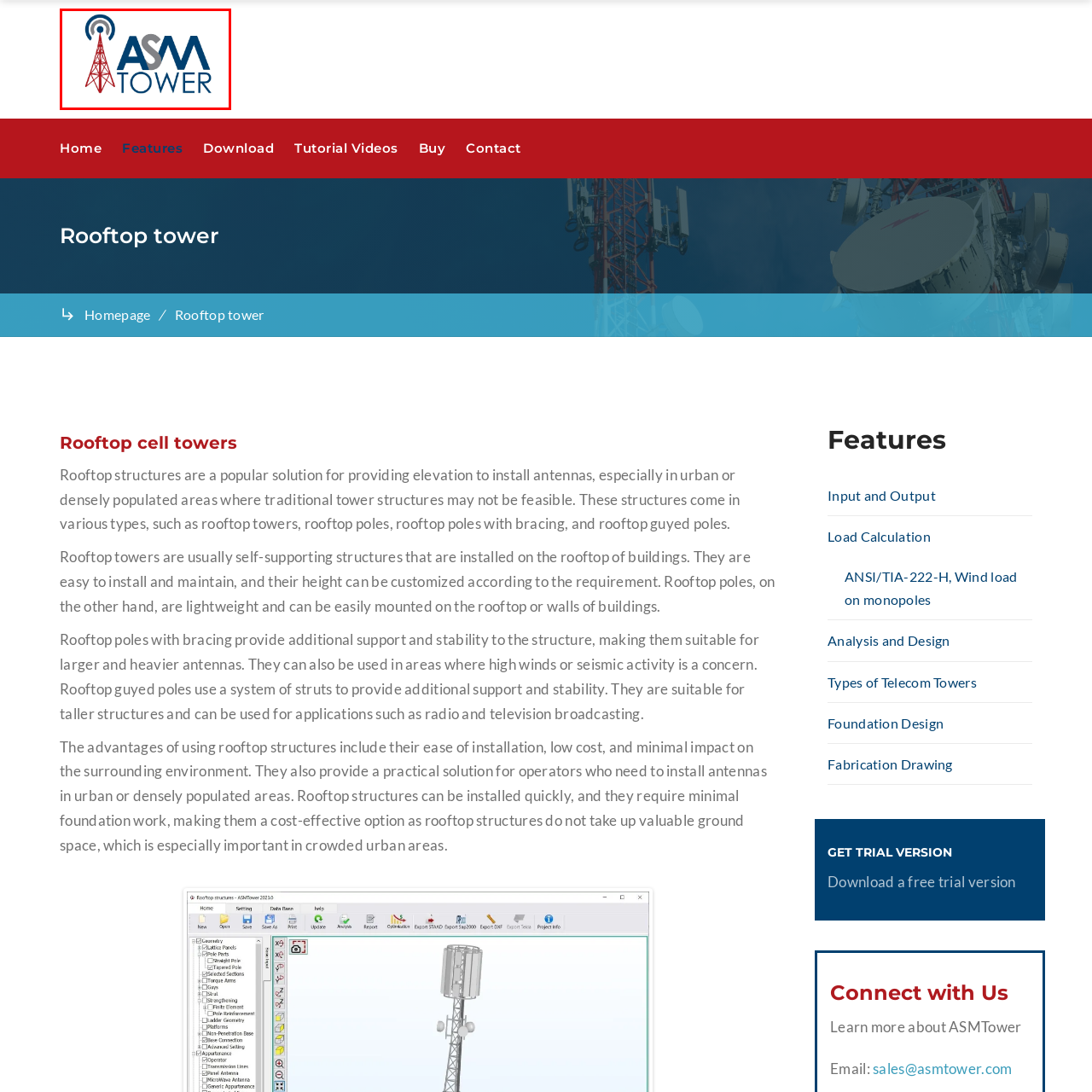Pay special attention to the segment of the image inside the red box and offer a detailed answer to the question that follows, based on what you see: What is the domain expertise of ASMTower?

The caption highlights that ASMTower has domain expertise in tower and foundation analysis, which is emphasized by the prominent display of 'TOWER' in the logo, indicating the company's specialization in this area.